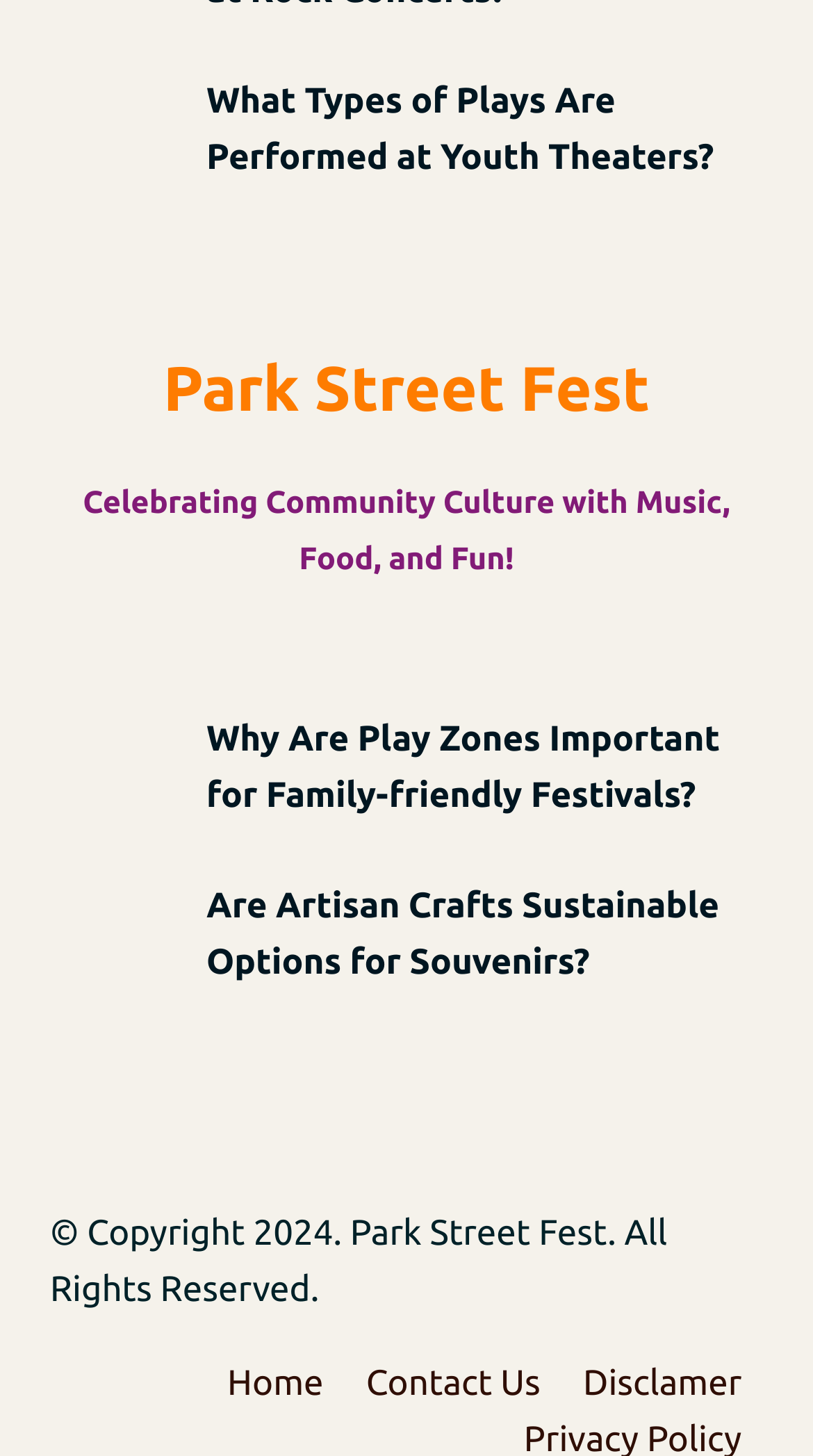Provide a single word or phrase to answer the given question: 
How many links are on the webpage?

9